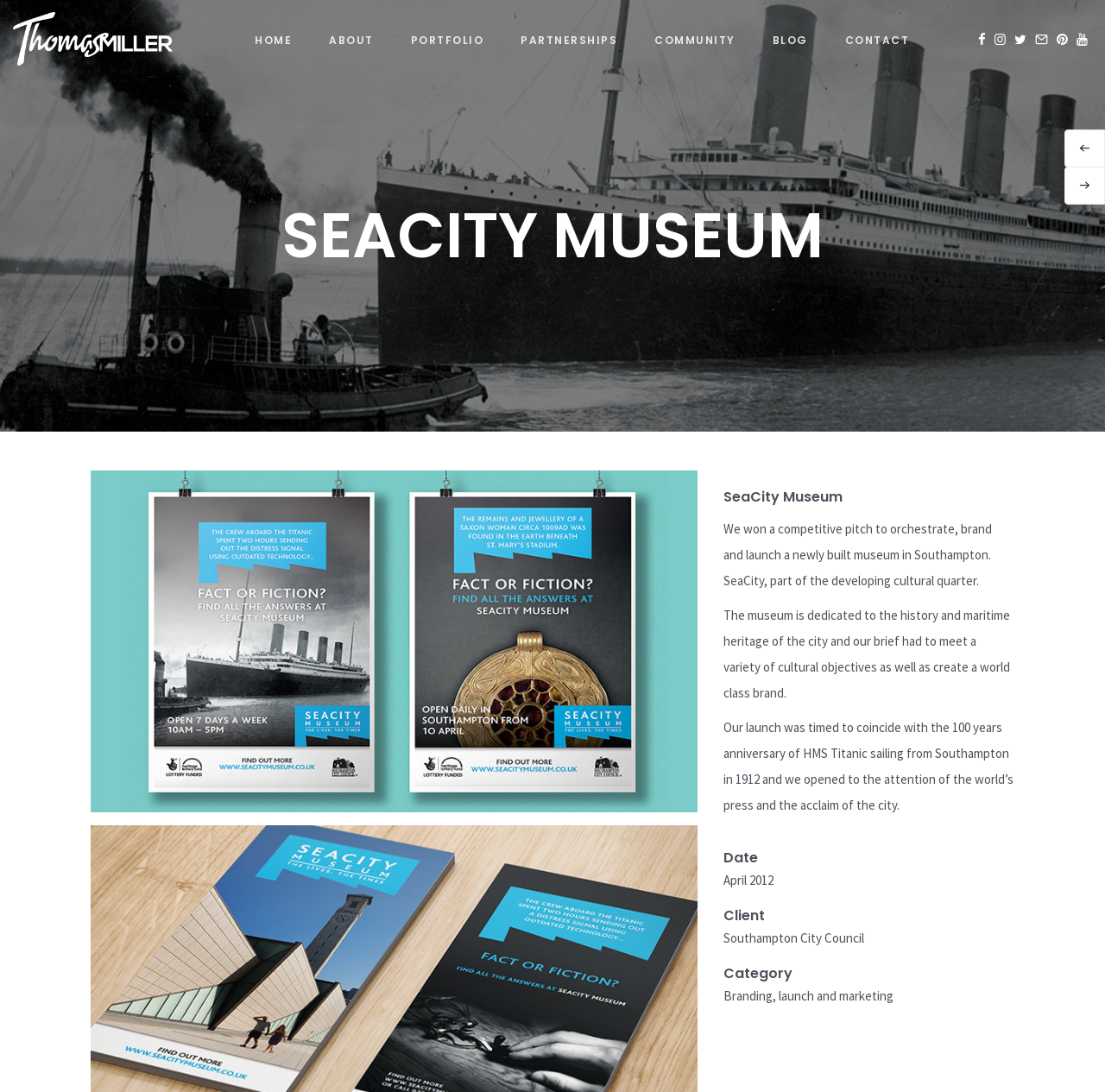Find and indicate the bounding box coordinates of the region you should select to follow the given instruction: "Click the HOME link".

[0.23, 0.03, 0.264, 0.043]